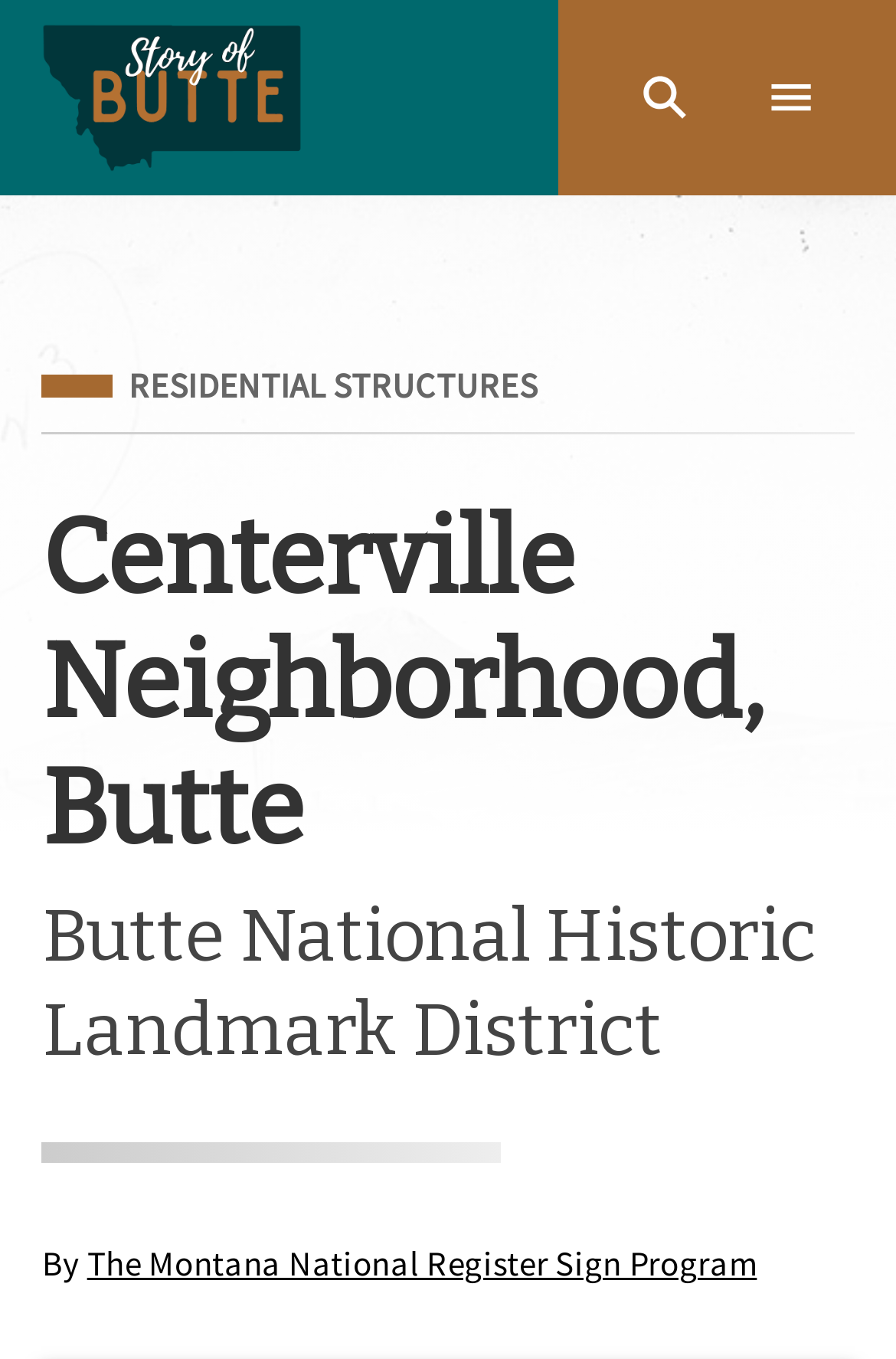What is the name of the neighborhood described on this webpage?
Look at the screenshot and respond with a single word or phrase.

Centerville Neighborhood